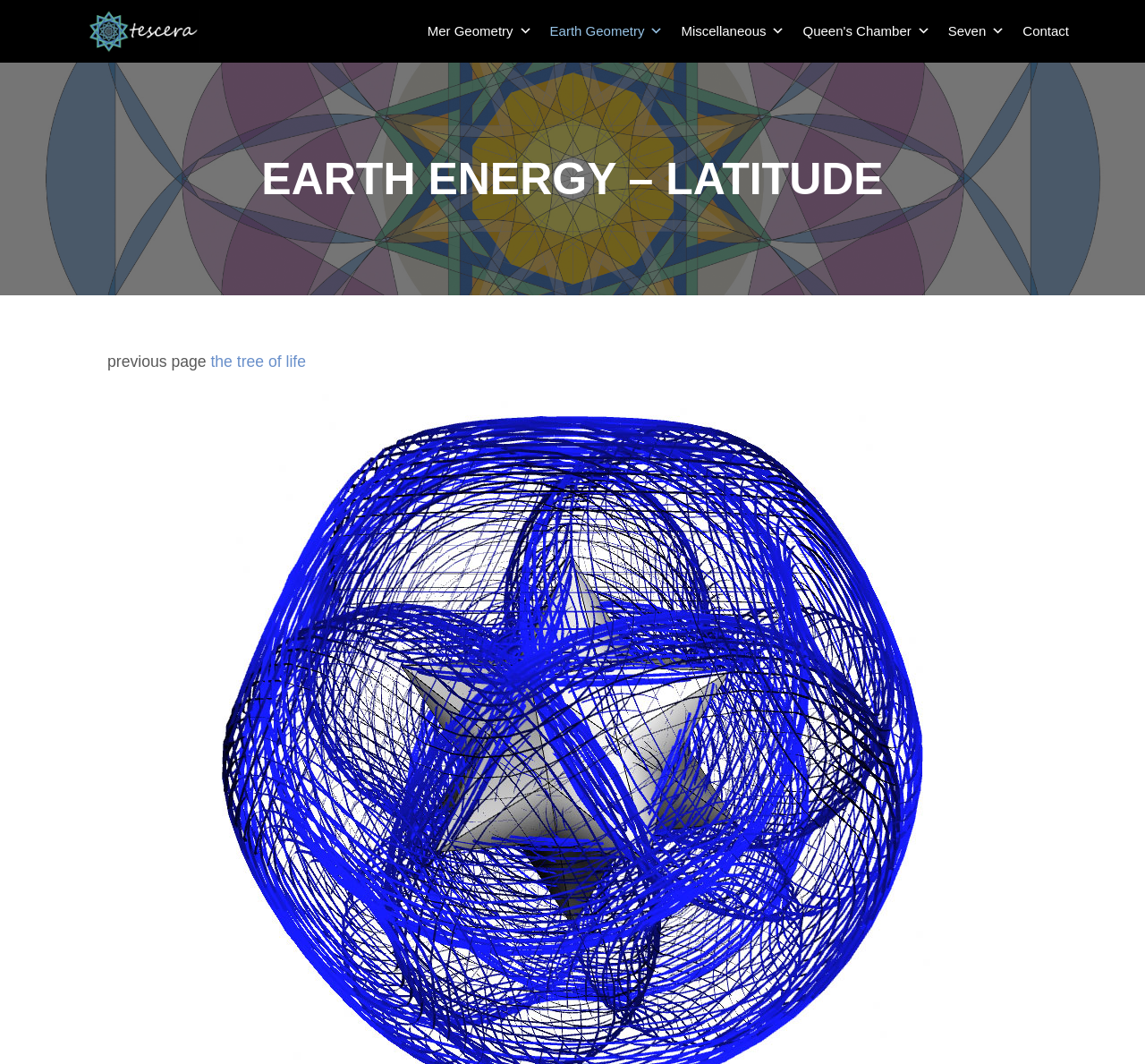How many links are in the top menu?
With the help of the image, please provide a detailed response to the question.

I counted the number of link elements in the LayoutTable, which are 'Mer Geometry', 'Earth Geometry', 'Miscellaneous', 'Queen's Chamber', 'Seven', and 'Contact'.